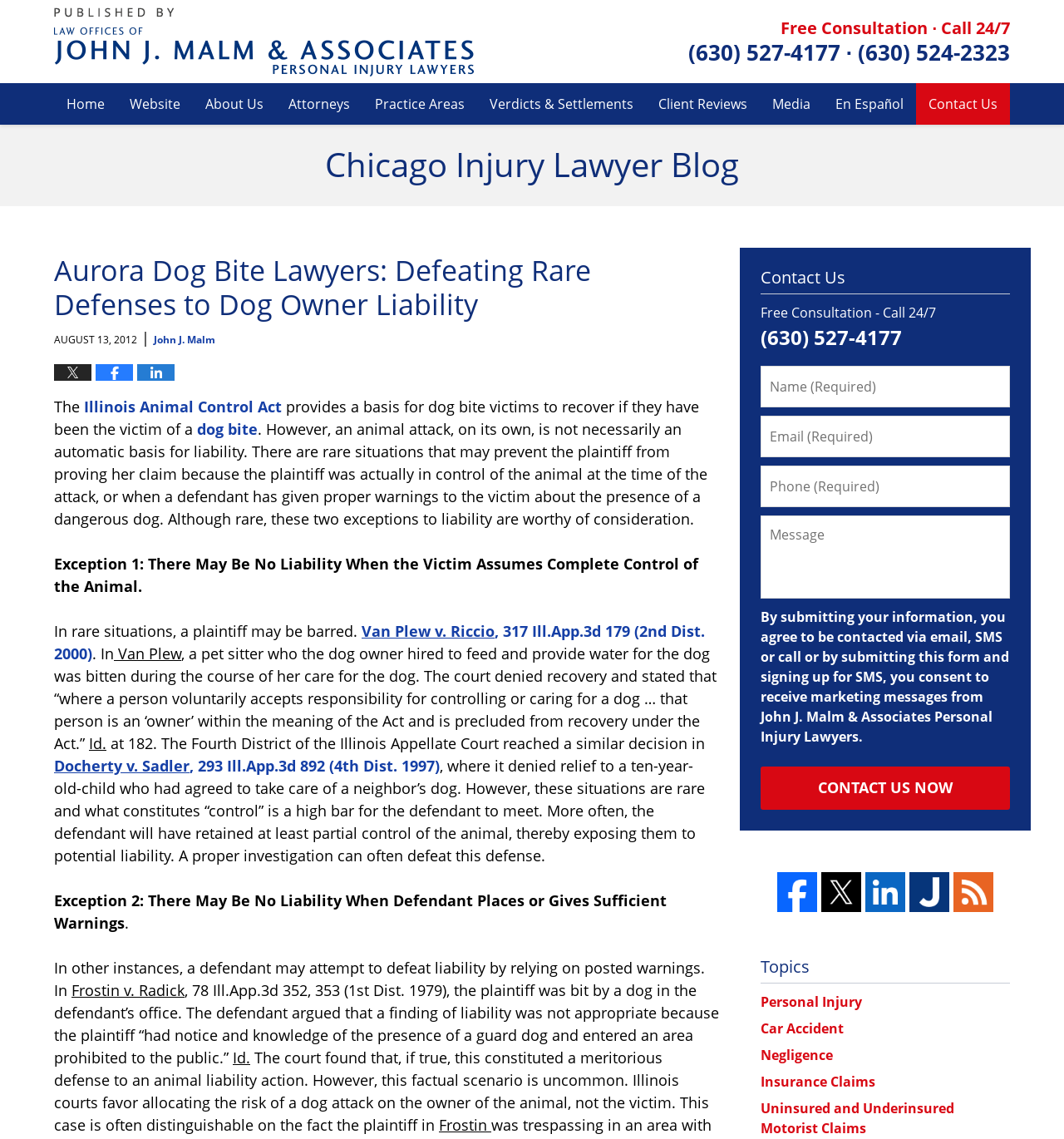Please answer the following question as detailed as possible based on the image: 
What is the name of the law firm?

I found the name of the law firm by looking at the top-left corner of the webpage, where it says 'John J. Malm & Associates Personal Injury Lawyers Chicago Injury Lawyer Blog'.